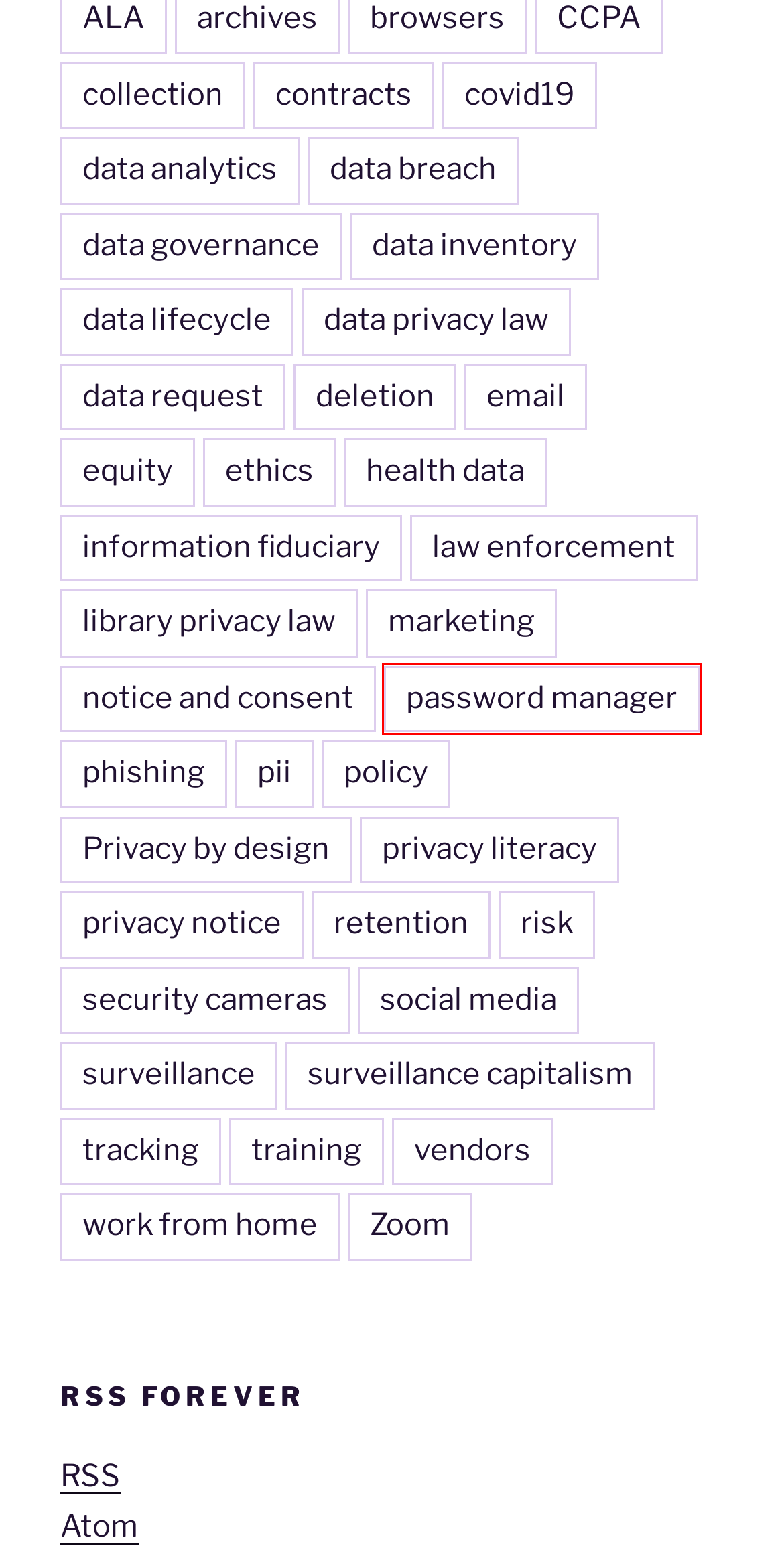You’re provided with a screenshot of a webpage that has a red bounding box around an element. Choose the best matching webpage description for the new page after clicking the element in the red box. The options are:
A. email Archives - LDH Consulting Services
B. data analytics Archives - LDH Consulting Services
C. data request Archives - LDH Consulting Services
D. password manager Archives - LDH Consulting Services
E. surveillance Archives - LDH Consulting Services
F. phishing Archives - LDH Consulting Services
G. security cameras Archives - LDH Consulting Services
H. risk Archives - LDH Consulting Services

D